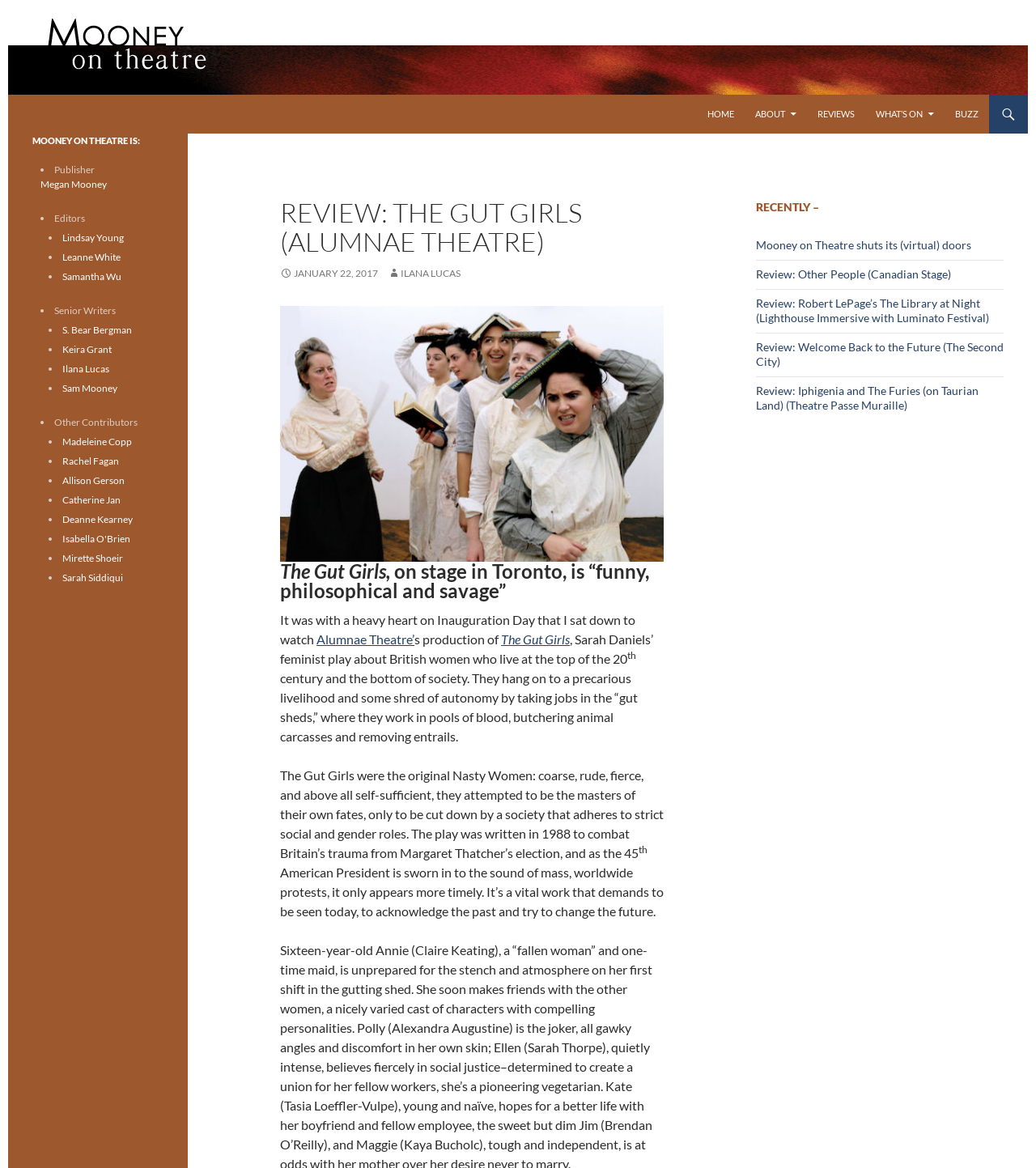Given the element description parent_node: Search for: value="Search", predict the bounding box coordinates for the UI element in the webpage screenshot. The format should be (top-left x, top-left y, bottom-right x, bottom-right y), and the values should be between 0 and 1.

None